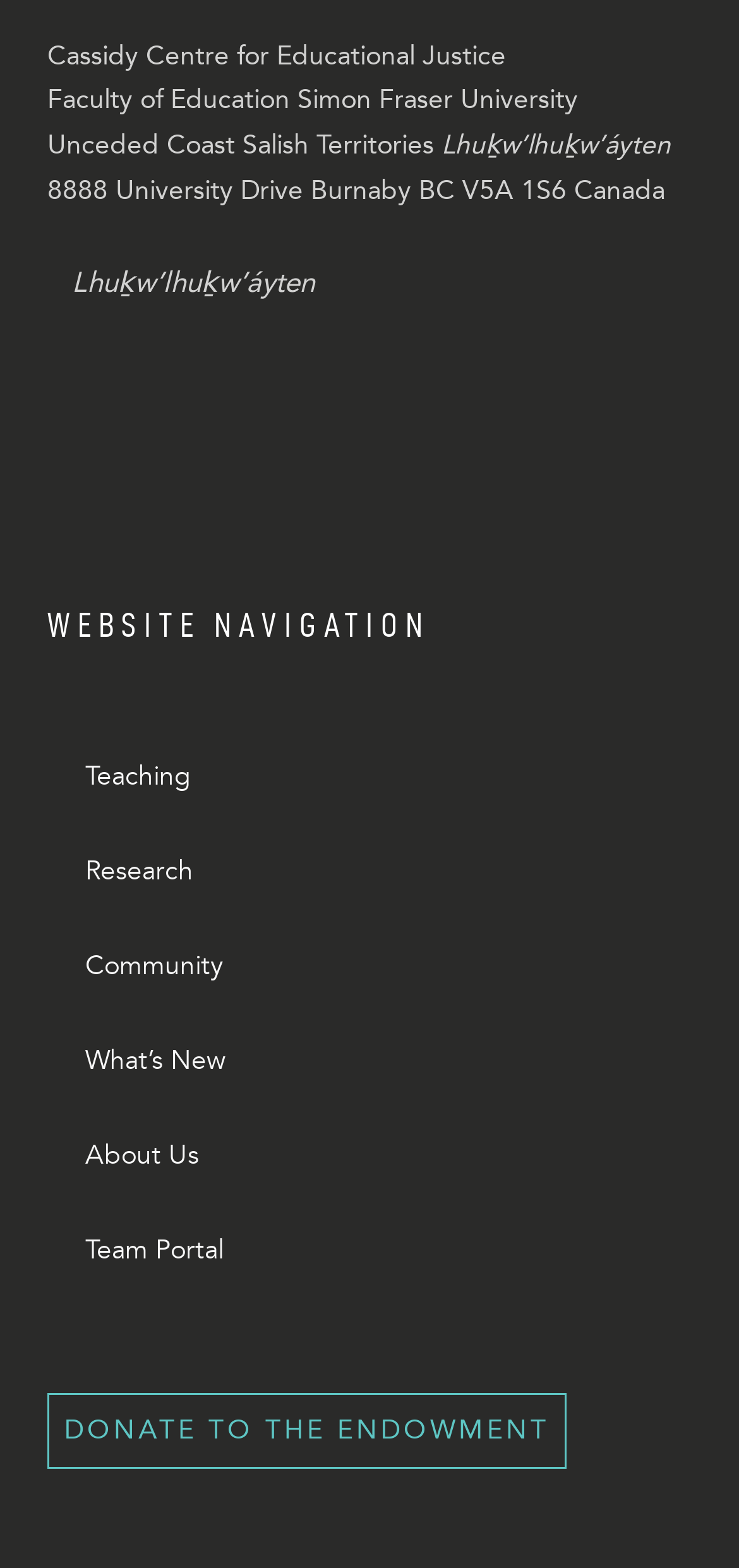Using the provided description: "Donate to the endowment", find the bounding box coordinates of the corresponding UI element. The output should be four float numbers between 0 and 1, in the format [left, top, right, bottom].

[0.064, 0.888, 0.767, 0.937]